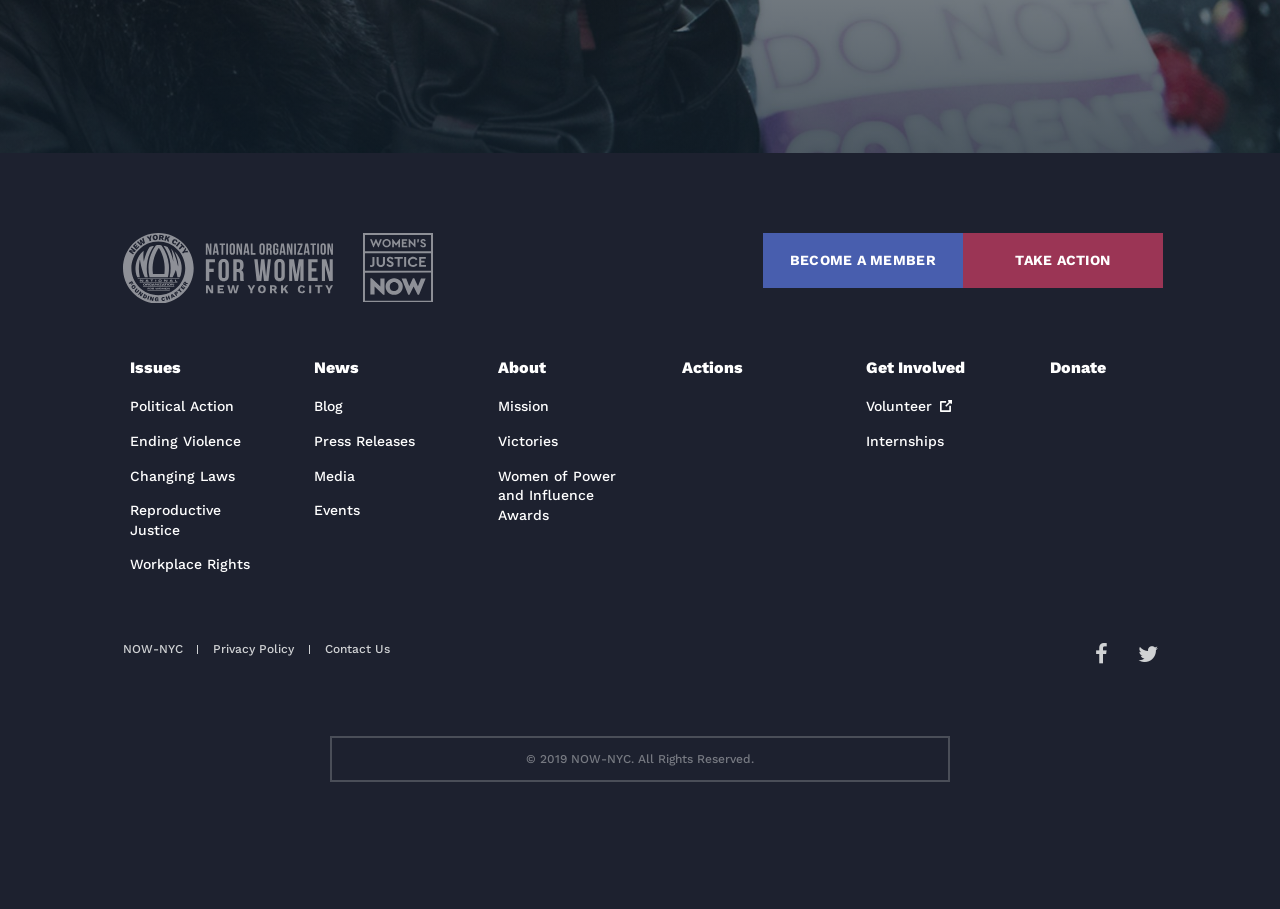What is the name of the organization?
Refer to the image and offer an in-depth and detailed answer to the question.

The name of the organization is 'NOW-NYC' which is located at the top of the webpage with a bounding box coordinate of [0.096, 0.256, 0.26, 0.334] and is also mentioned in the layout table at the bottom of the webpage with a bounding box coordinate of [0.096, 0.757, 0.143, 0.773].